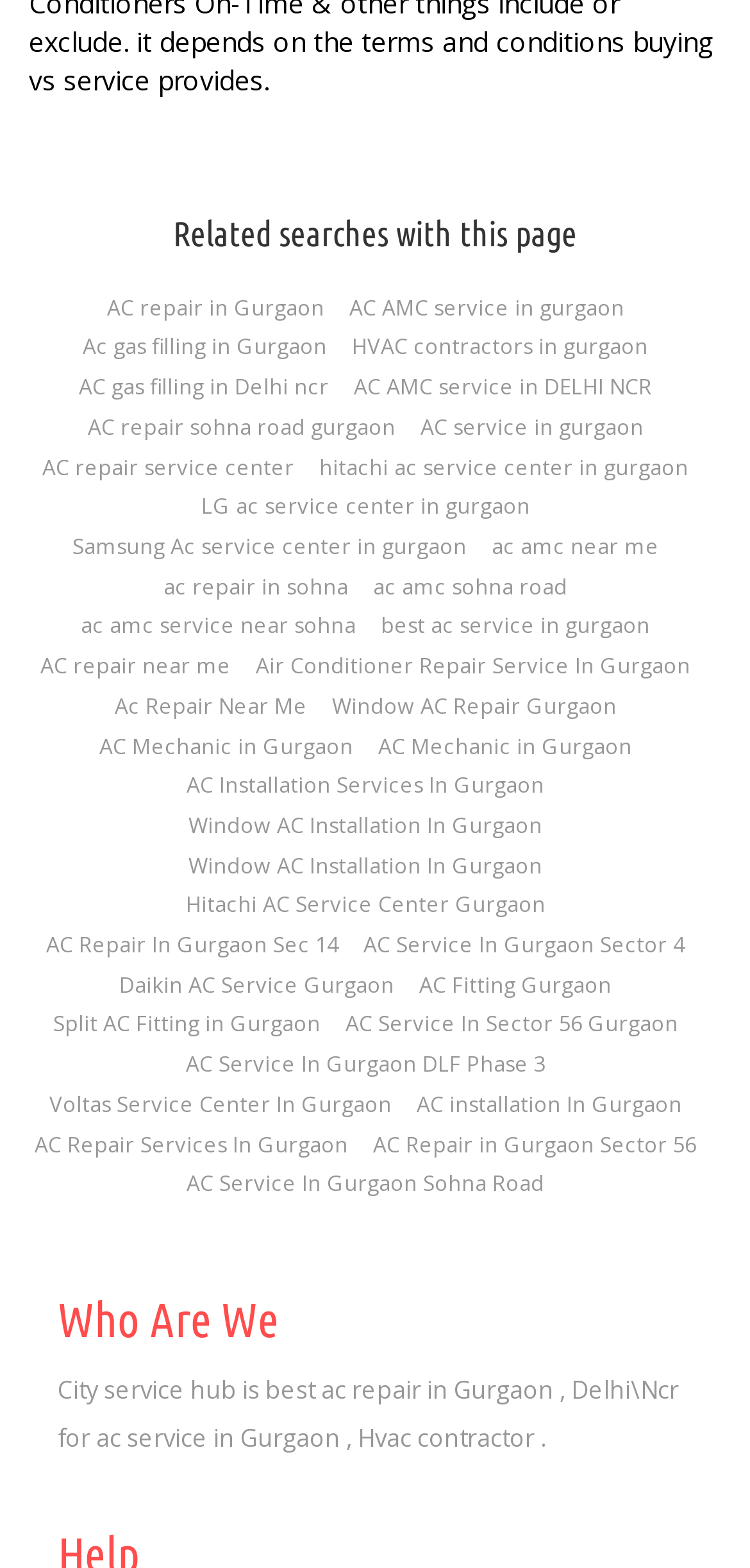Could you specify the bounding box coordinates for the clickable section to complete the following instruction: "Click on 'AC Service In Gurgaon Sector 4'"?

[0.485, 0.593, 0.913, 0.611]